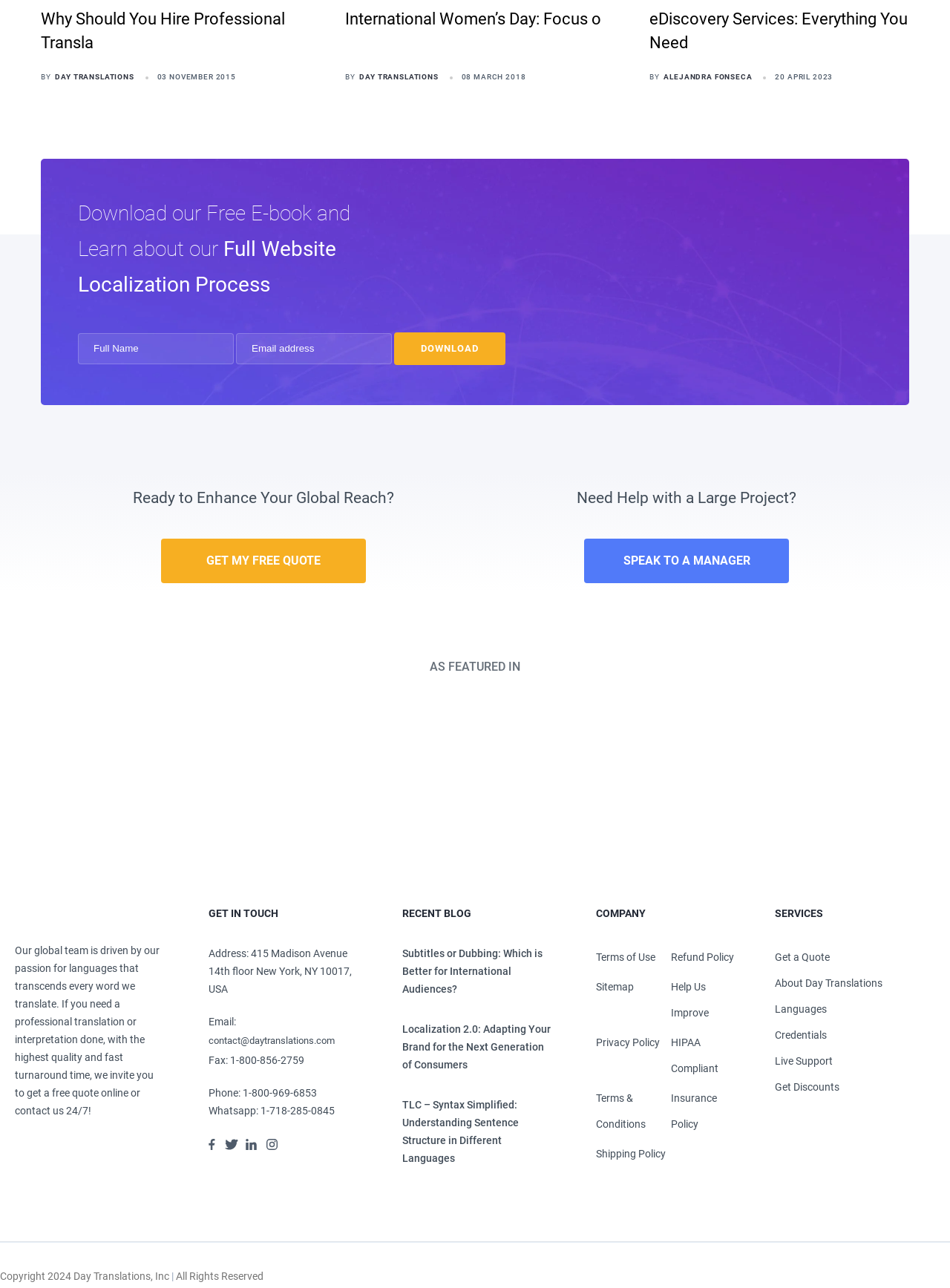Please mark the bounding box coordinates of the area that should be clicked to carry out the instruction: "Contact Day Translations".

[0.22, 0.803, 0.352, 0.812]